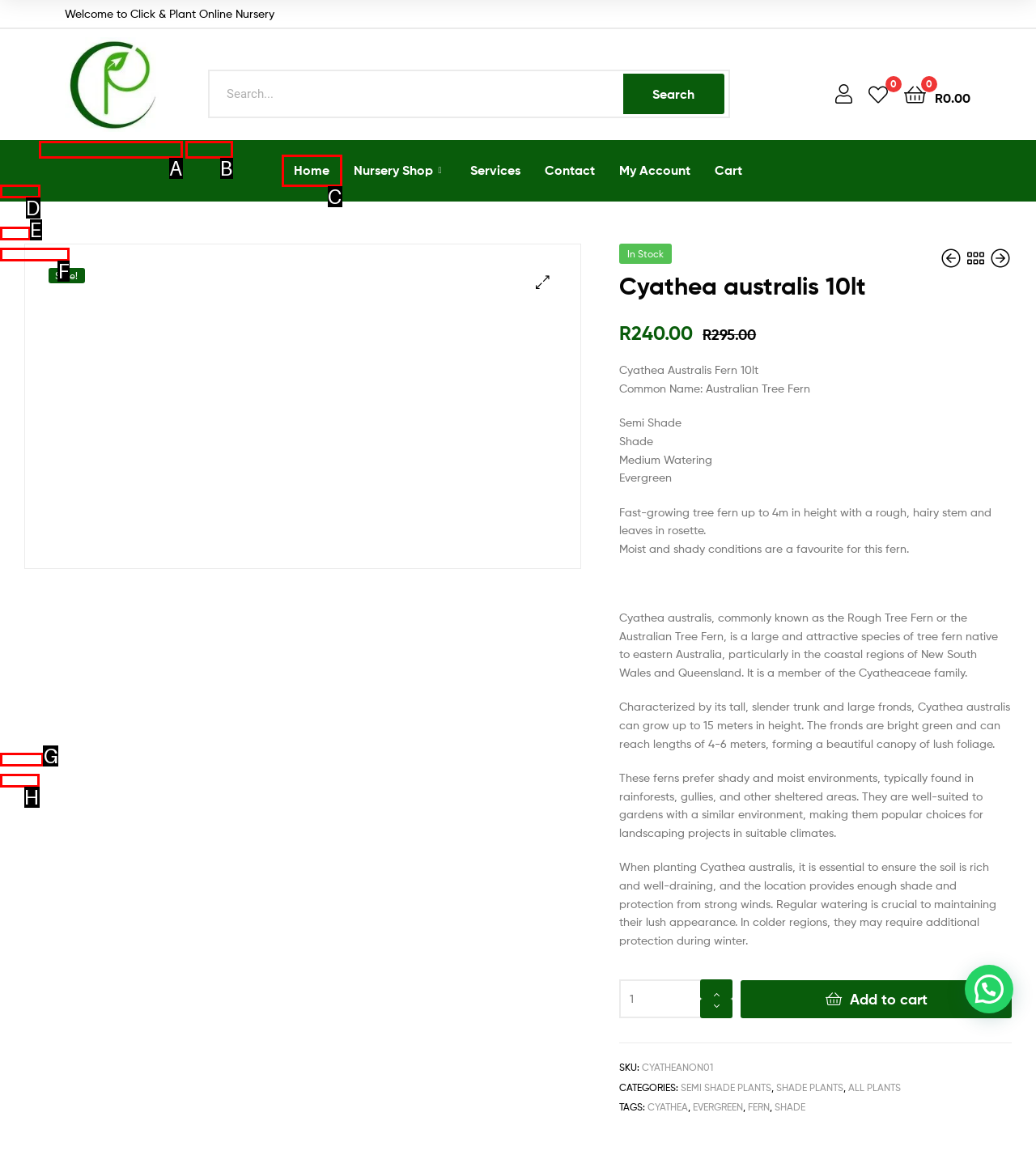Identify the letter of the option to click in order to Learn about our Partners. Answer with the letter directly.

None